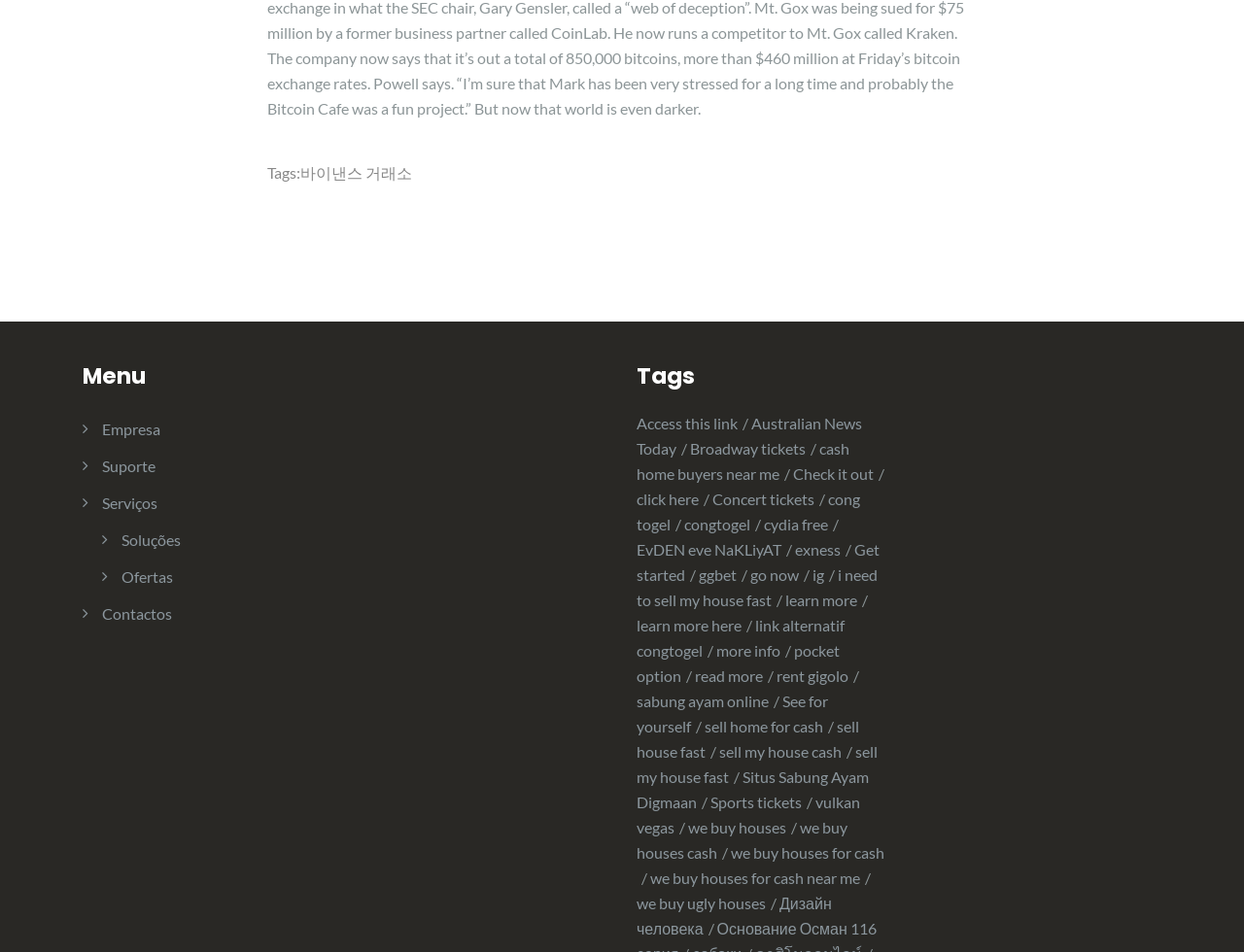Determine the bounding box coordinates for the UI element described. Format the coordinates as (top-left x, top-left y, bottom-right x, bottom-right y) and ensure all values are between 0 and 1. Element description: sell home for cash

[0.566, 0.753, 0.67, 0.772]